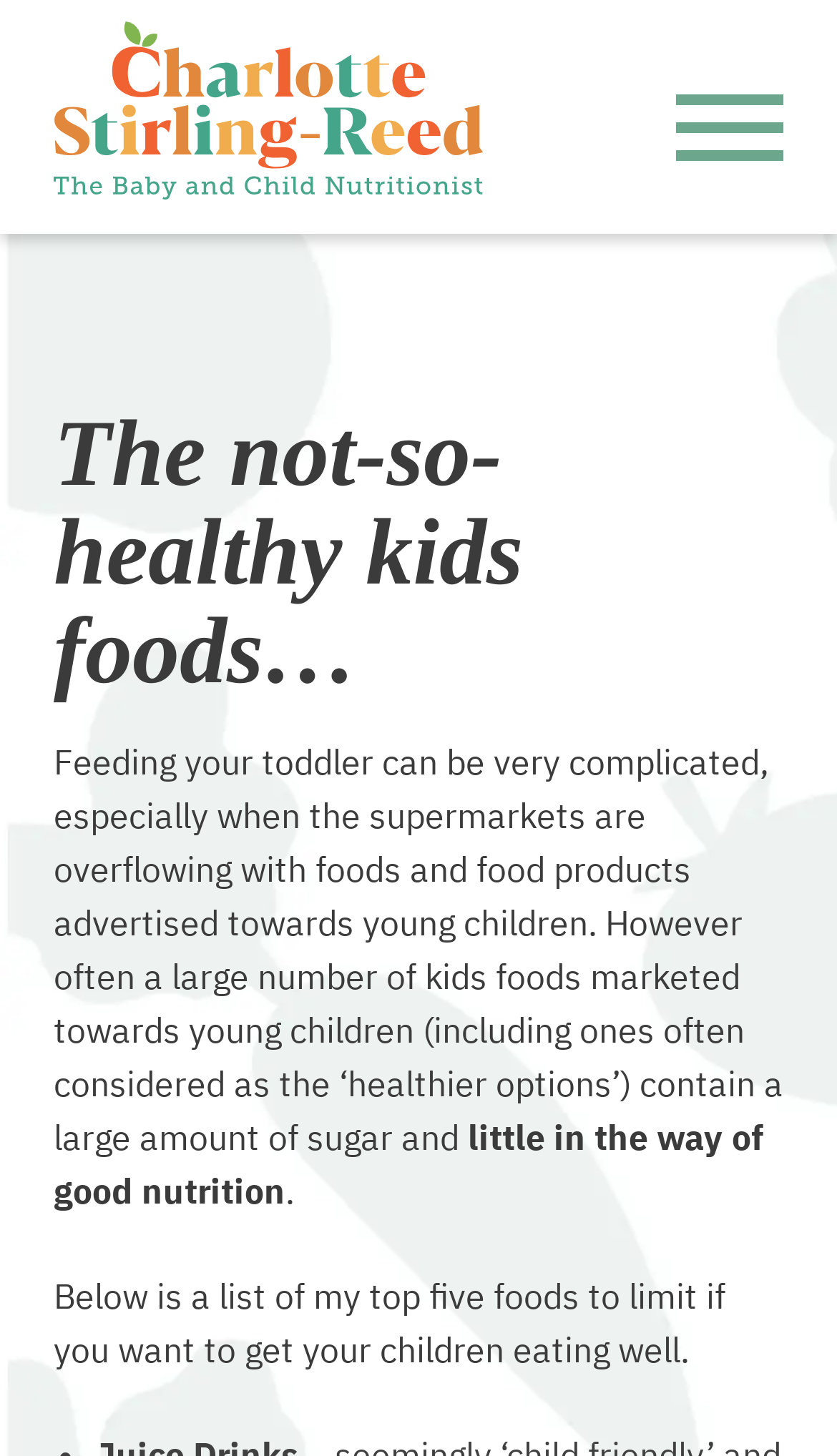Given the element description "aria-label="Menu Link"", identify the bounding box of the corresponding UI element.

[0.808, 0.053, 0.936, 0.122]